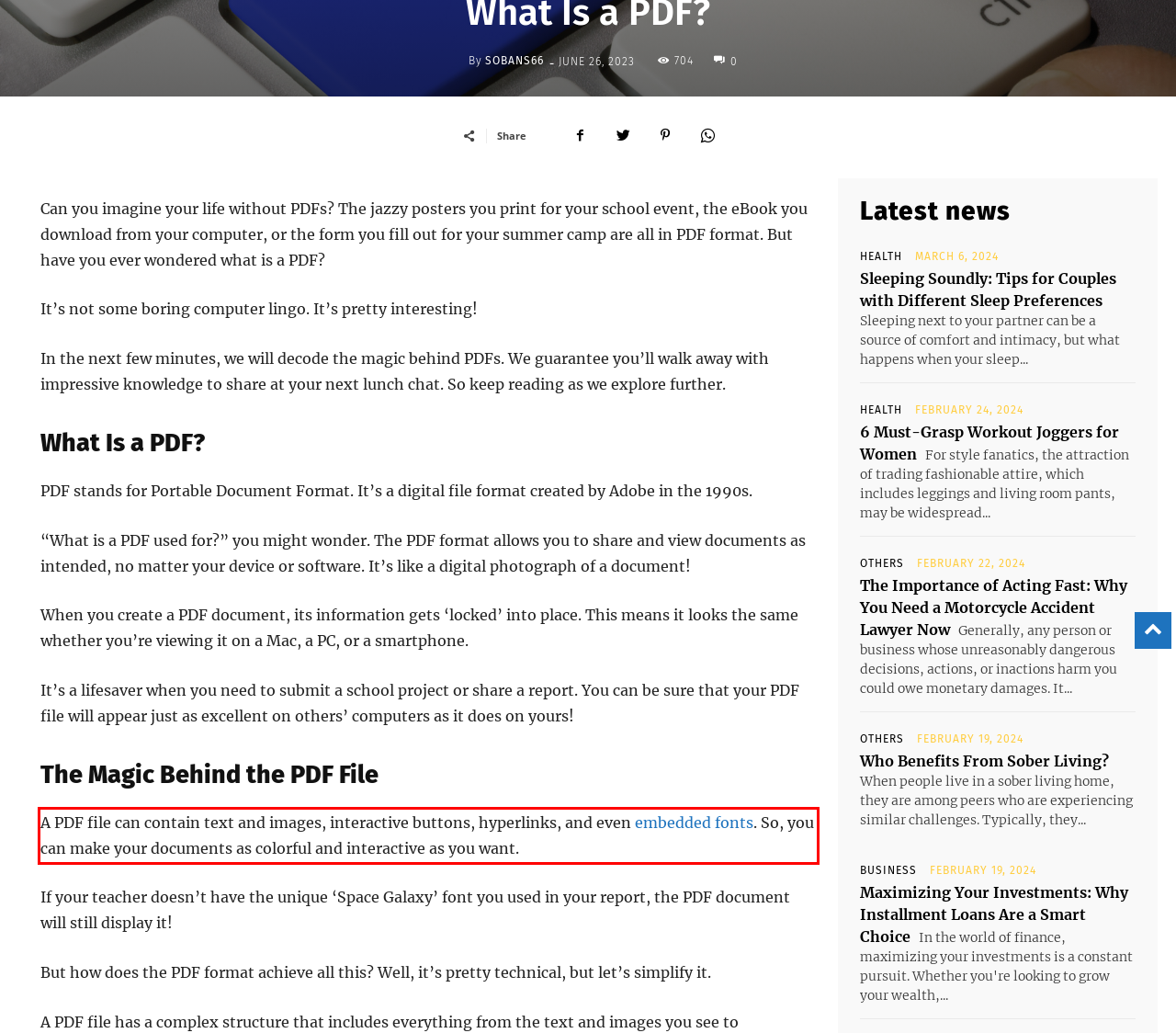Examine the screenshot of the webpage, locate the red bounding box, and generate the text contained within it.

A PDF file can contain text and images, interactive buttons, hyperlinks, and even embedded fonts. So, you can make your documents as colorful and interactive as you want.